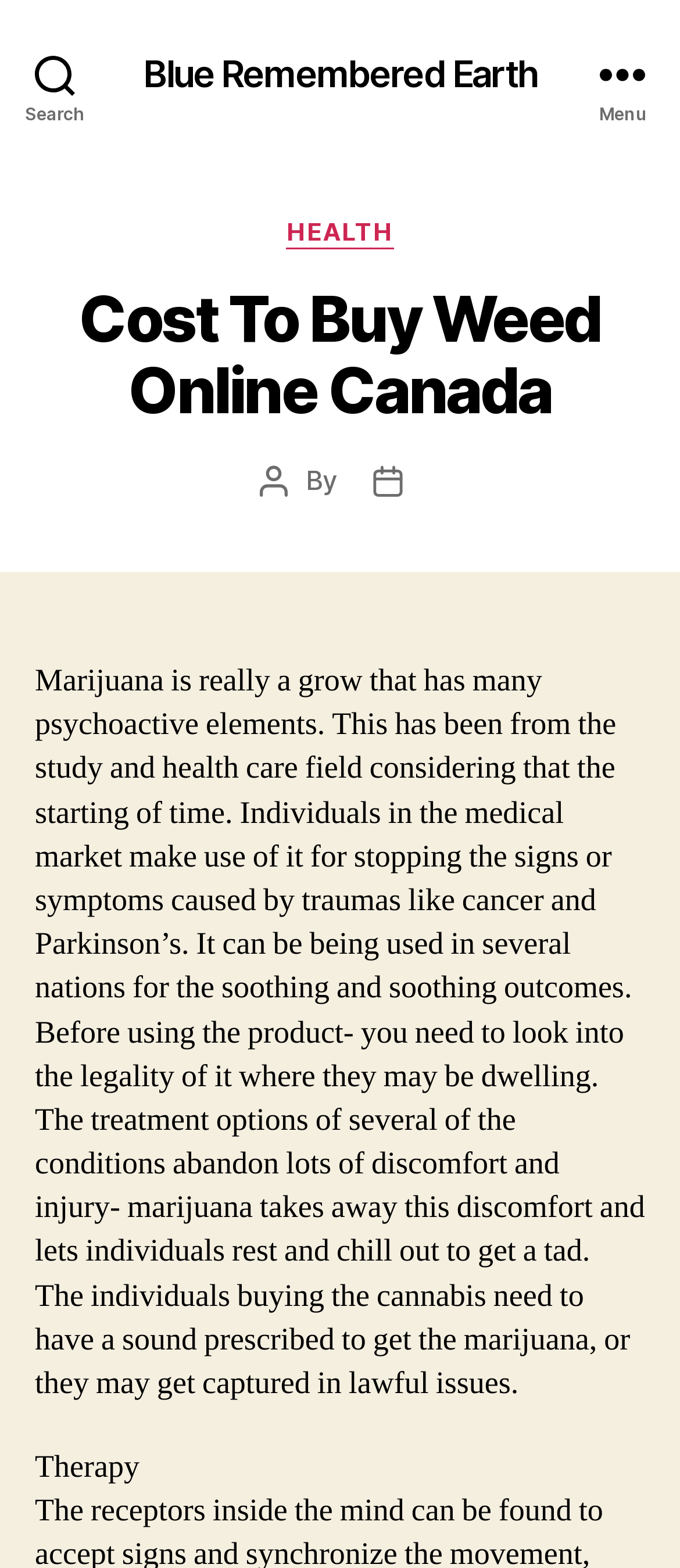What is the author's tone in the article?
Using the information from the image, answer the question thoroughly.

The author's tone in the article appears to be informative, as the text provides factual information about marijuana, its uses, and its benefits, without expressing a personal opinion or emotion.